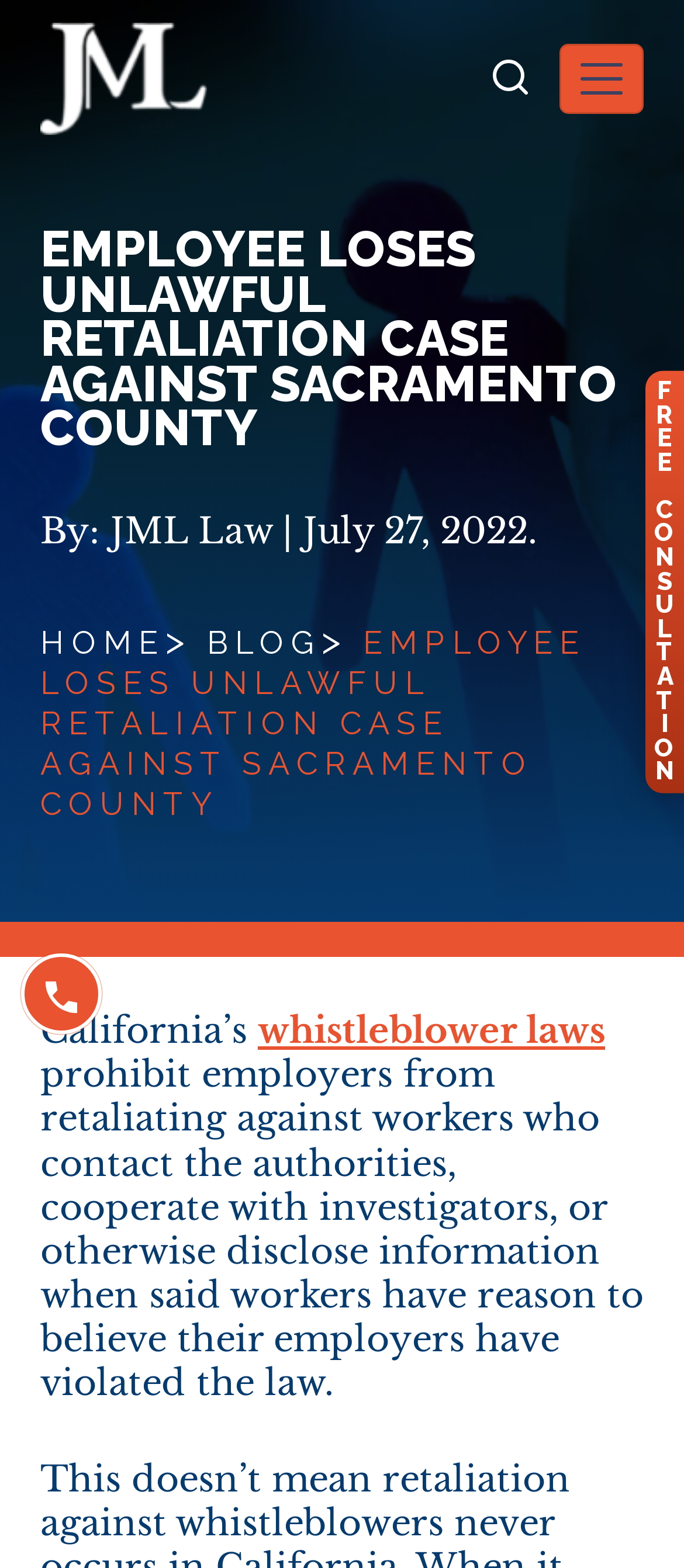Reply to the question with a single word or phrase:
What is the law mentioned in the blog post?

Whistleblower laws